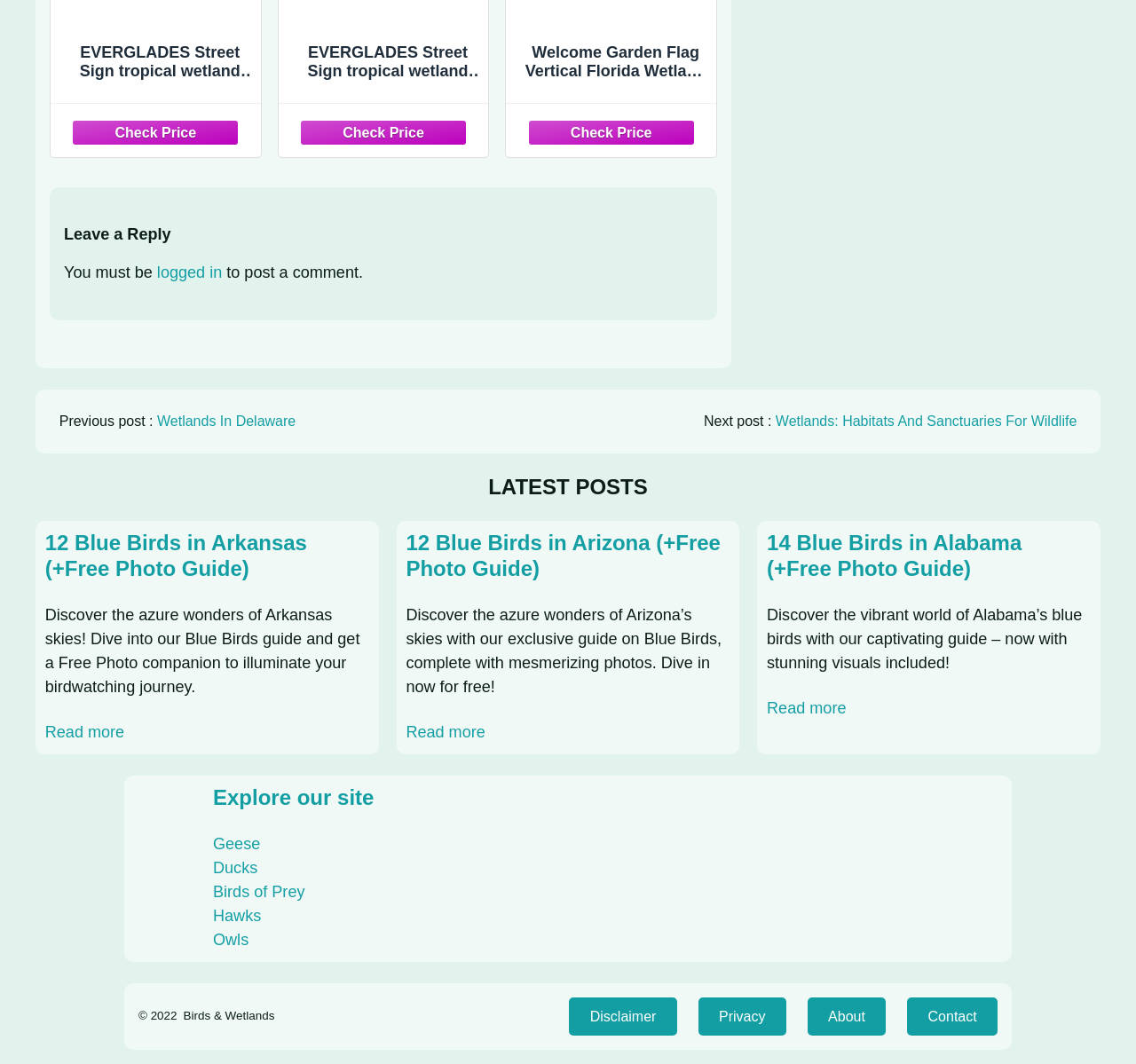Locate the bounding box coordinates of the element's region that should be clicked to carry out the following instruction: "Check Price". The coordinates need to be four float numbers between 0 and 1, i.e., [left, top, right, bottom].

[0.056, 0.105, 0.218, 0.14]